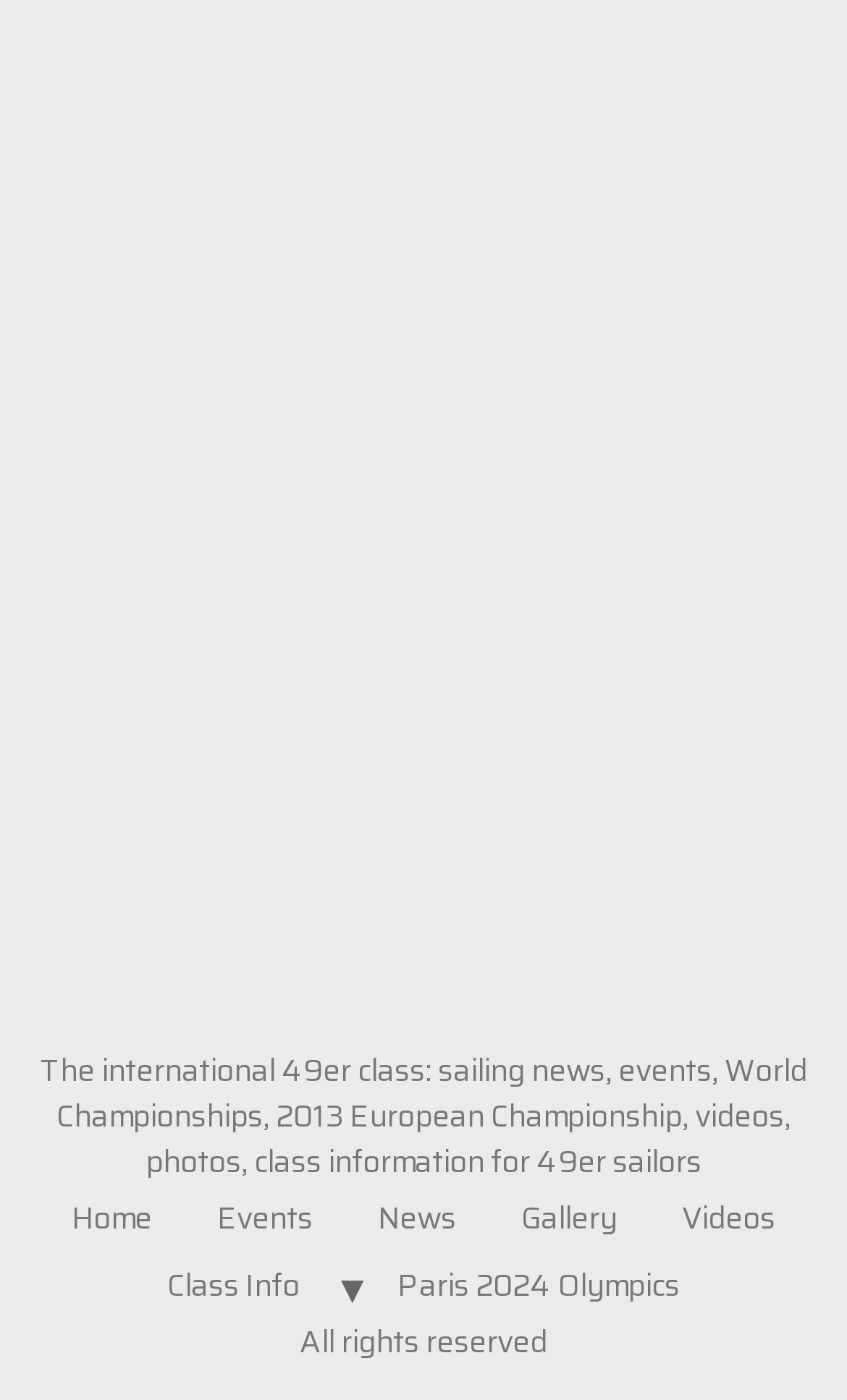Locate the bounding box of the user interface element based on this description: "Class Info".

[0.159, 0.895, 0.392, 0.943]